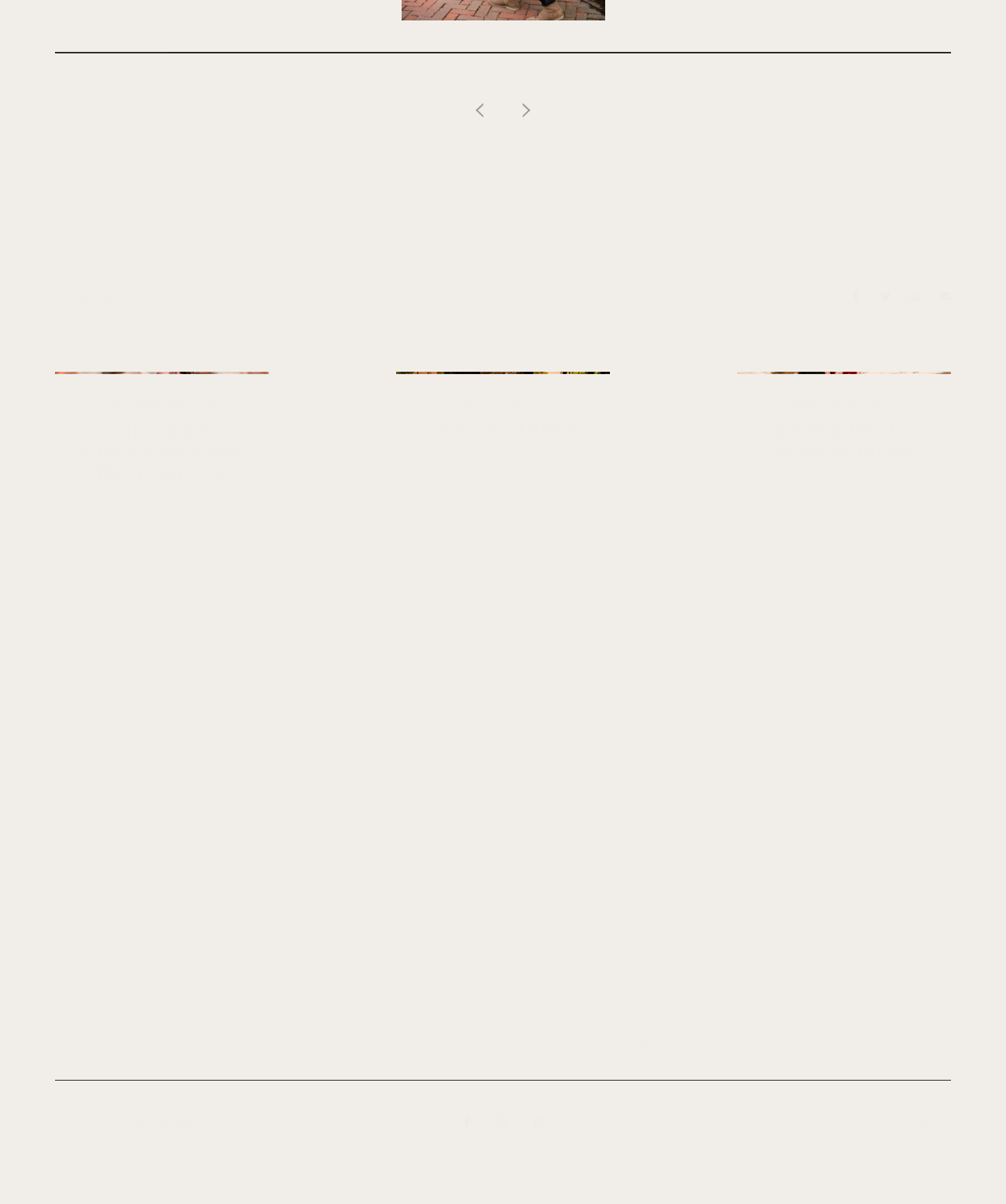Mark the bounding box of the element that matches the following description: "City Engagement Photographer•".

[0.36, 0.206, 0.549, 0.22]